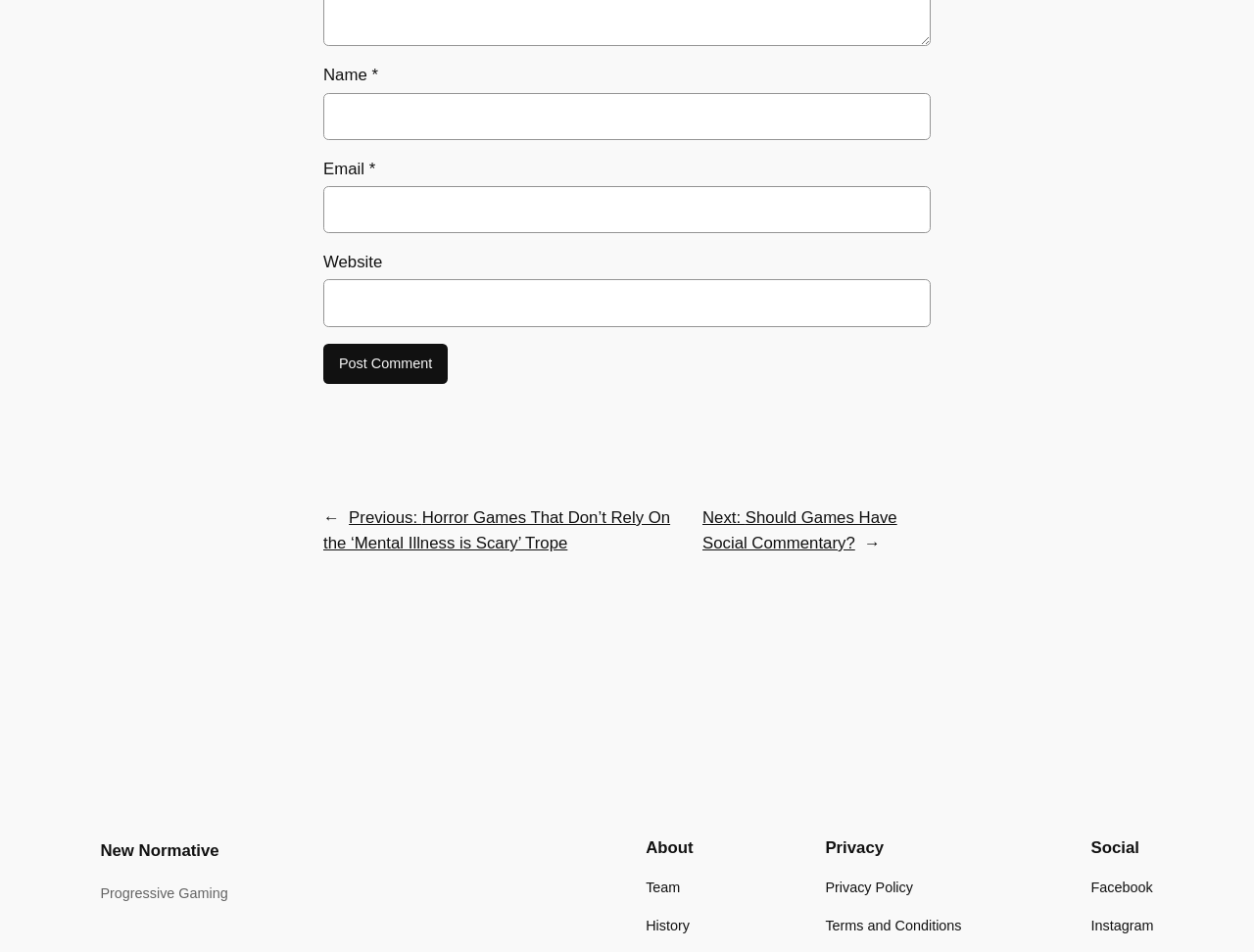What is the main theme of the website?
Using the image as a reference, answer with just one word or a short phrase.

Gaming